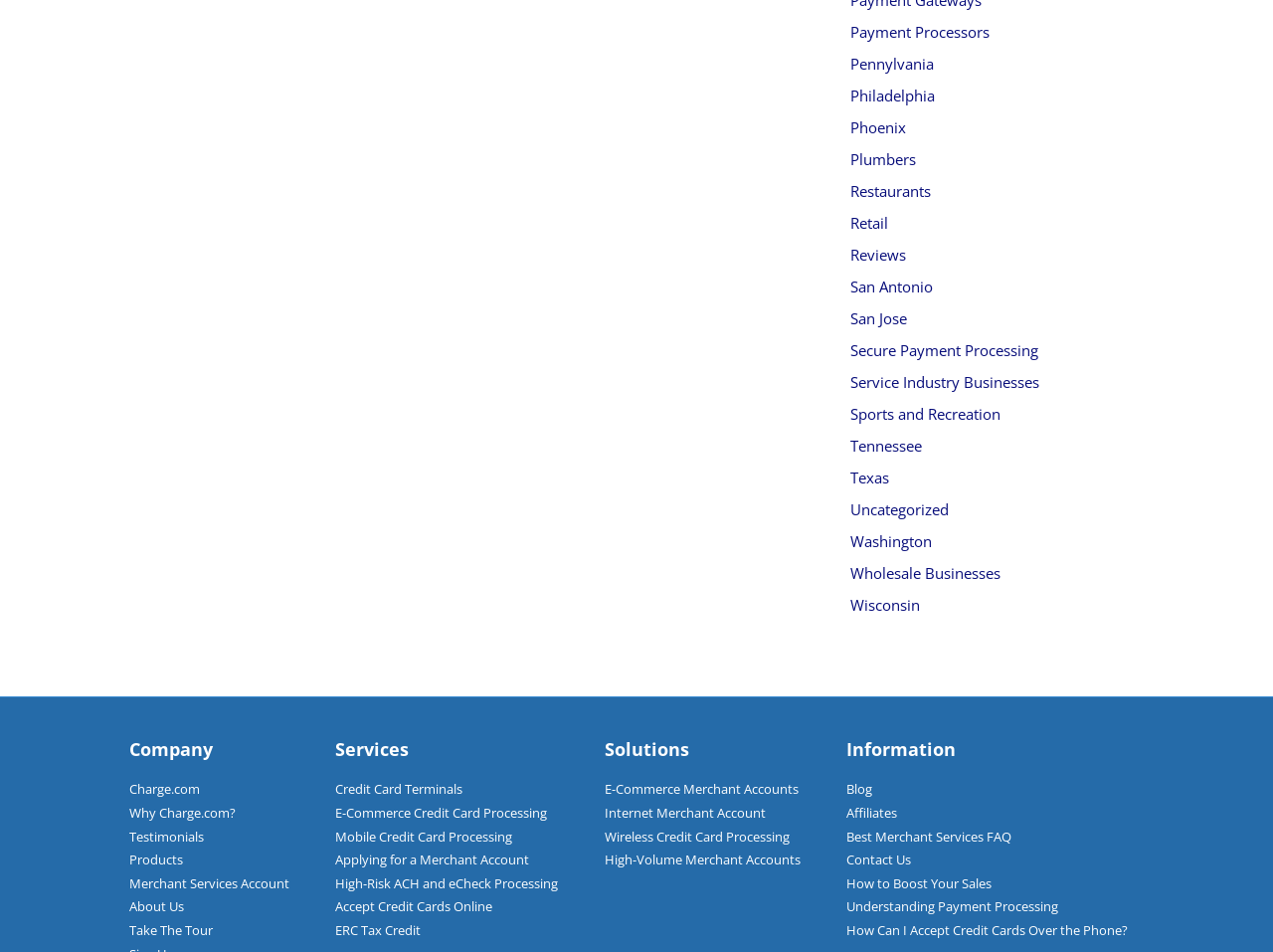What type of businesses can apply for a merchant account?
Refer to the image and offer an in-depth and detailed answer to the question.

I found the types of businesses that can apply for a merchant account by looking at the links under the 'Solutions' heading, which includes 'E-Commerce Merchant Accounts', 'High-Volume Merchant Accounts', and other types of businesses.